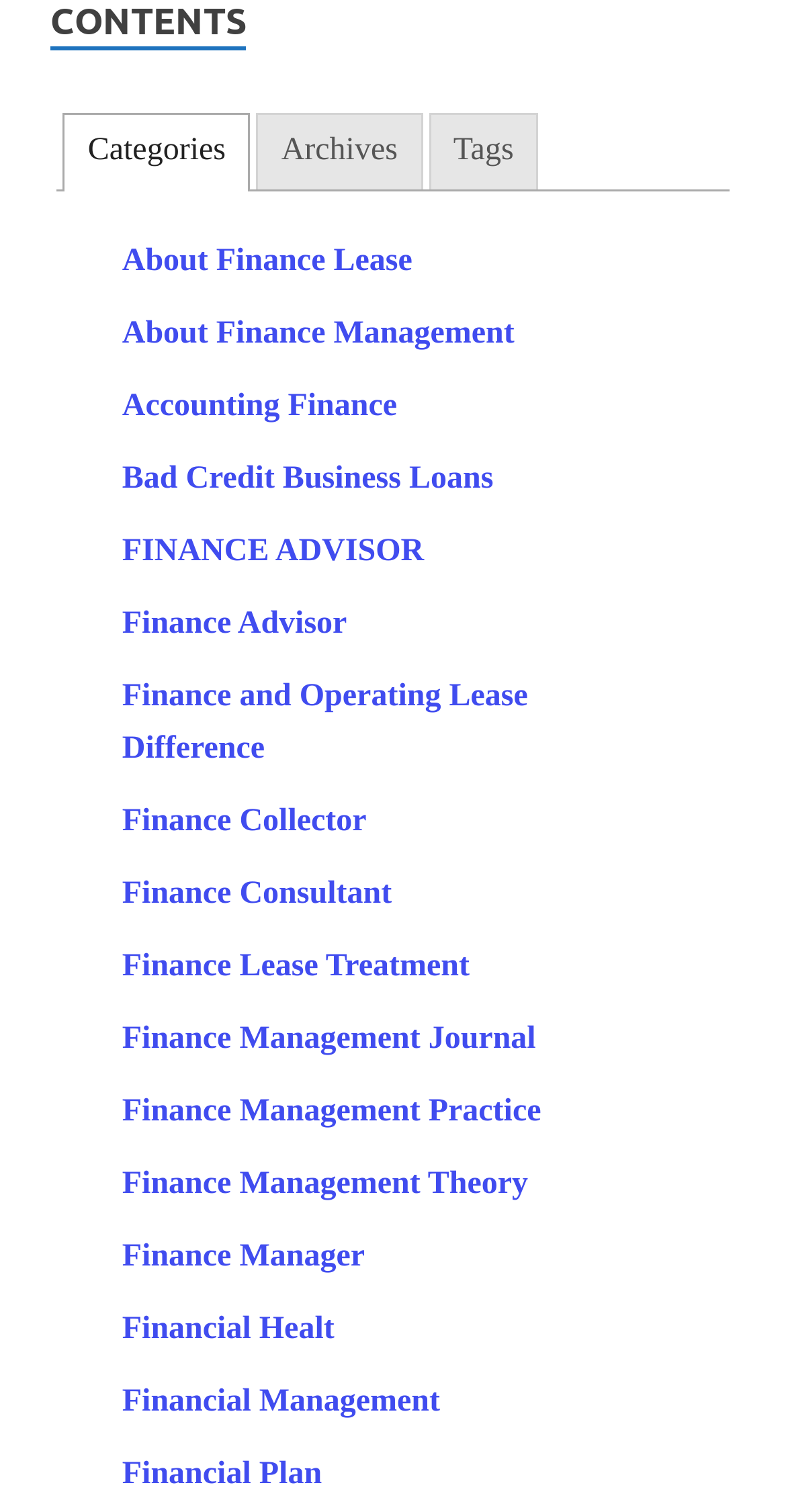Identify the bounding box coordinates of the specific part of the webpage to click to complete this instruction: "Explore the Tags section".

[0.545, 0.075, 0.685, 0.125]